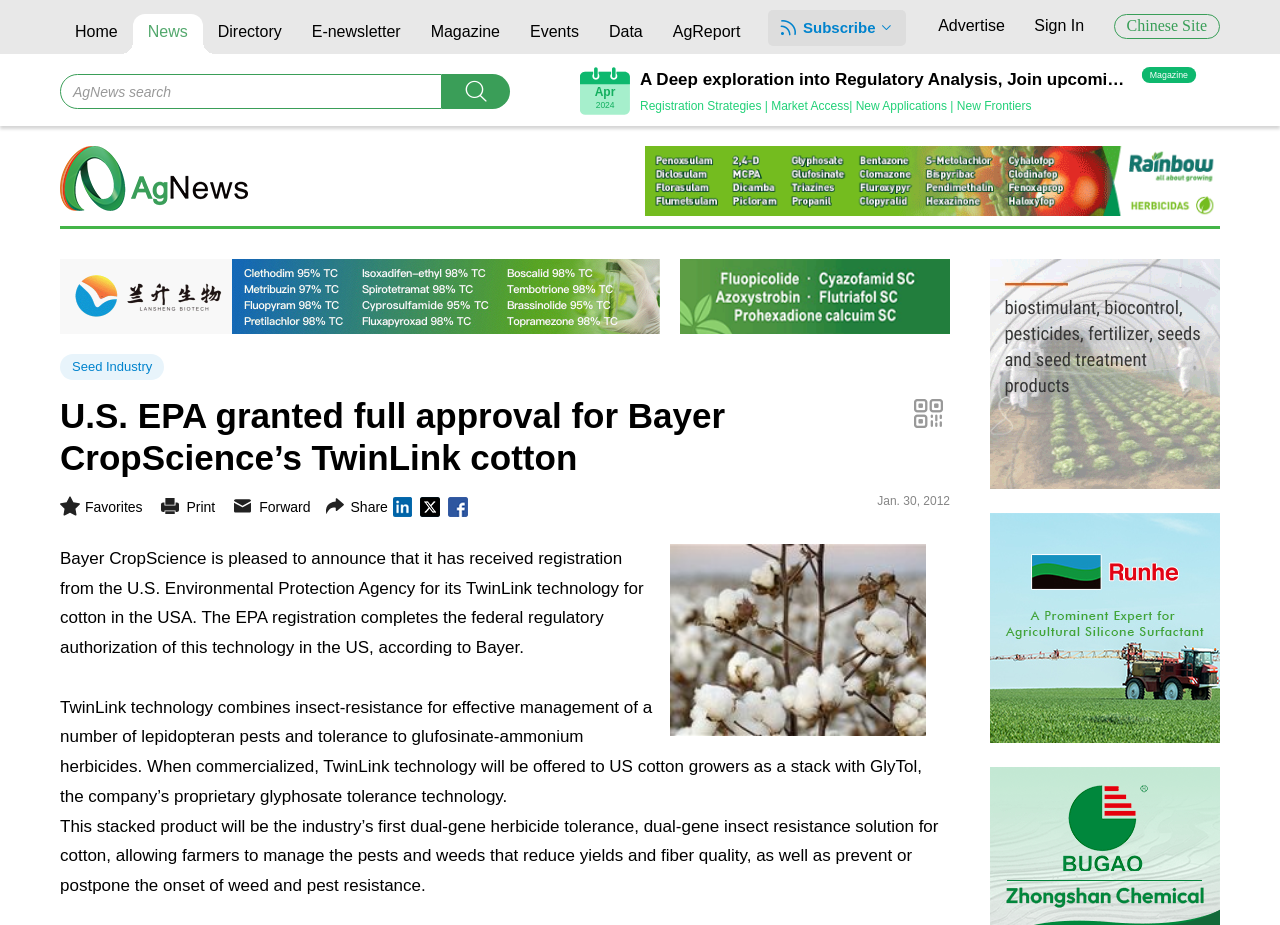Show the bounding box coordinates for the element that needs to be clicked to execute the following instruction: "View U.S. EPA granted full approval for Bayer CropScience’s TwinLink cotton news". Provide the coordinates in the form of four float numbers between 0 and 1, i.e., [left, top, right, bottom].

[0.047, 0.427, 0.742, 0.518]